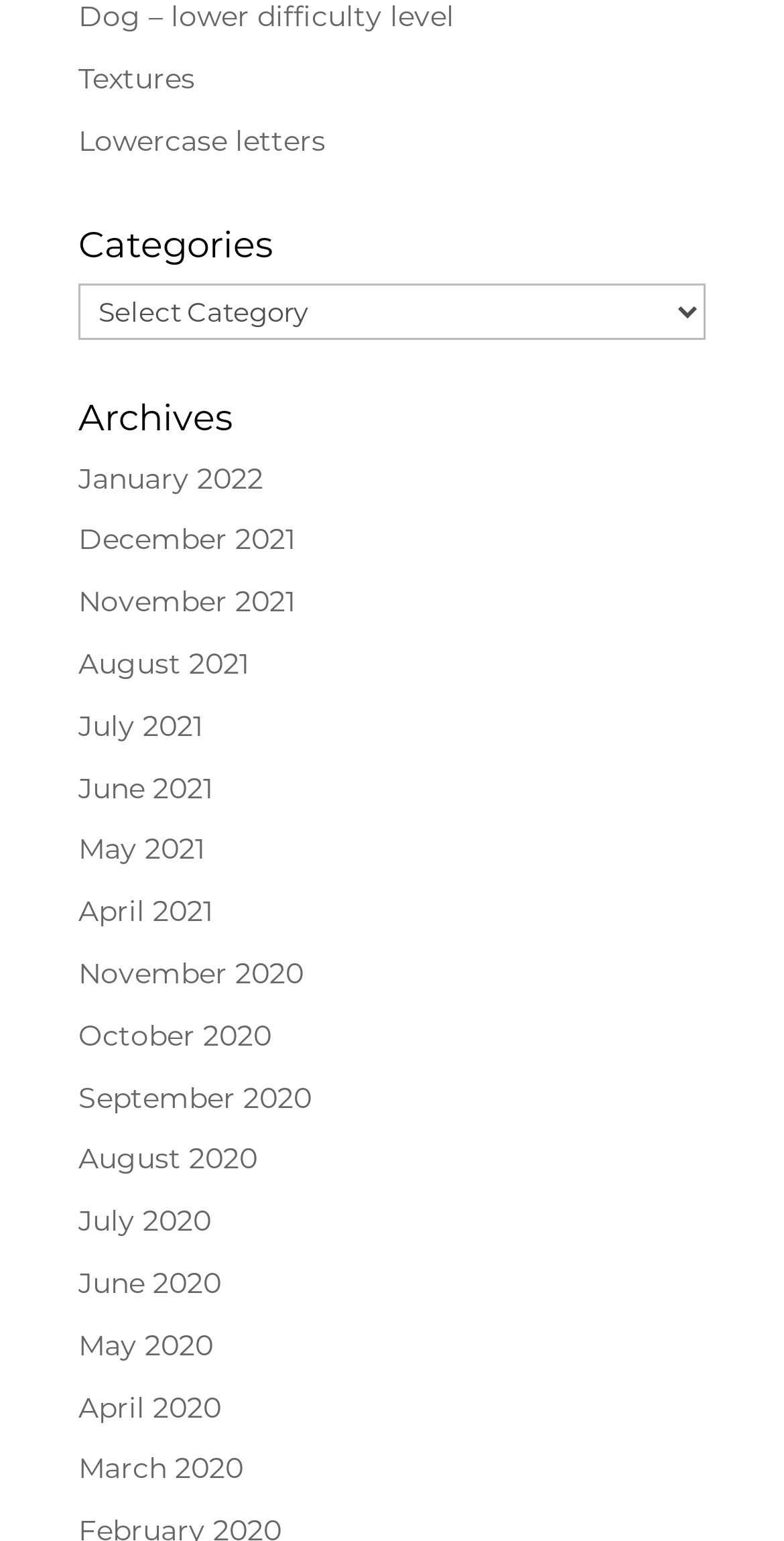Based on the element description "March 2020", predict the bounding box coordinates of the UI element.

[0.1, 0.941, 0.31, 0.965]